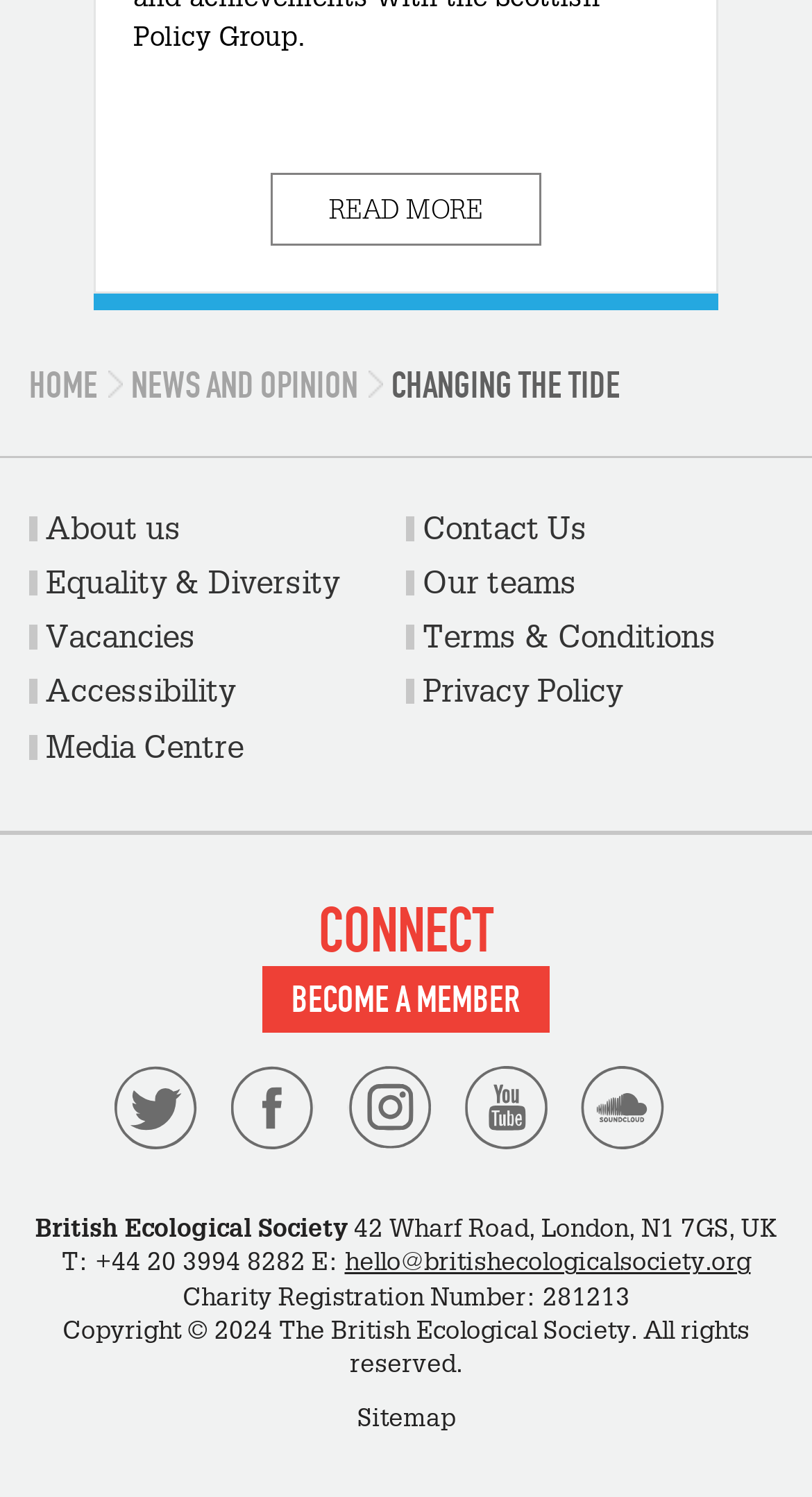Identify the bounding box coordinates for the UI element described as follows: Our teams. Use the format (top-left x, top-left y, bottom-right x, bottom-right y) and ensure all values are floating point numbers between 0 and 1.

[0.5, 0.375, 0.71, 0.402]